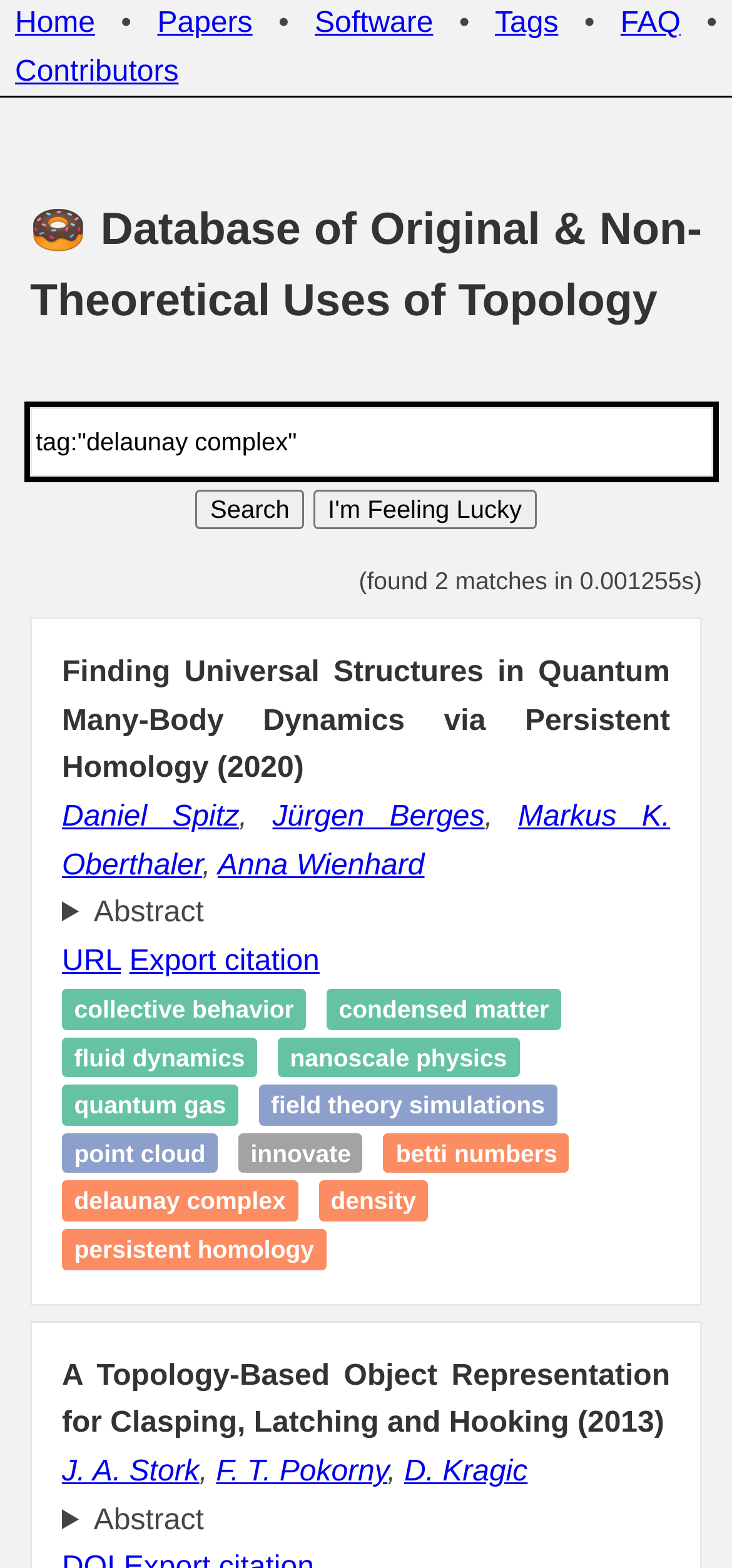Determine the bounding box for the UI element described here: "Innovate".

[0.342, 0.726, 0.479, 0.744]